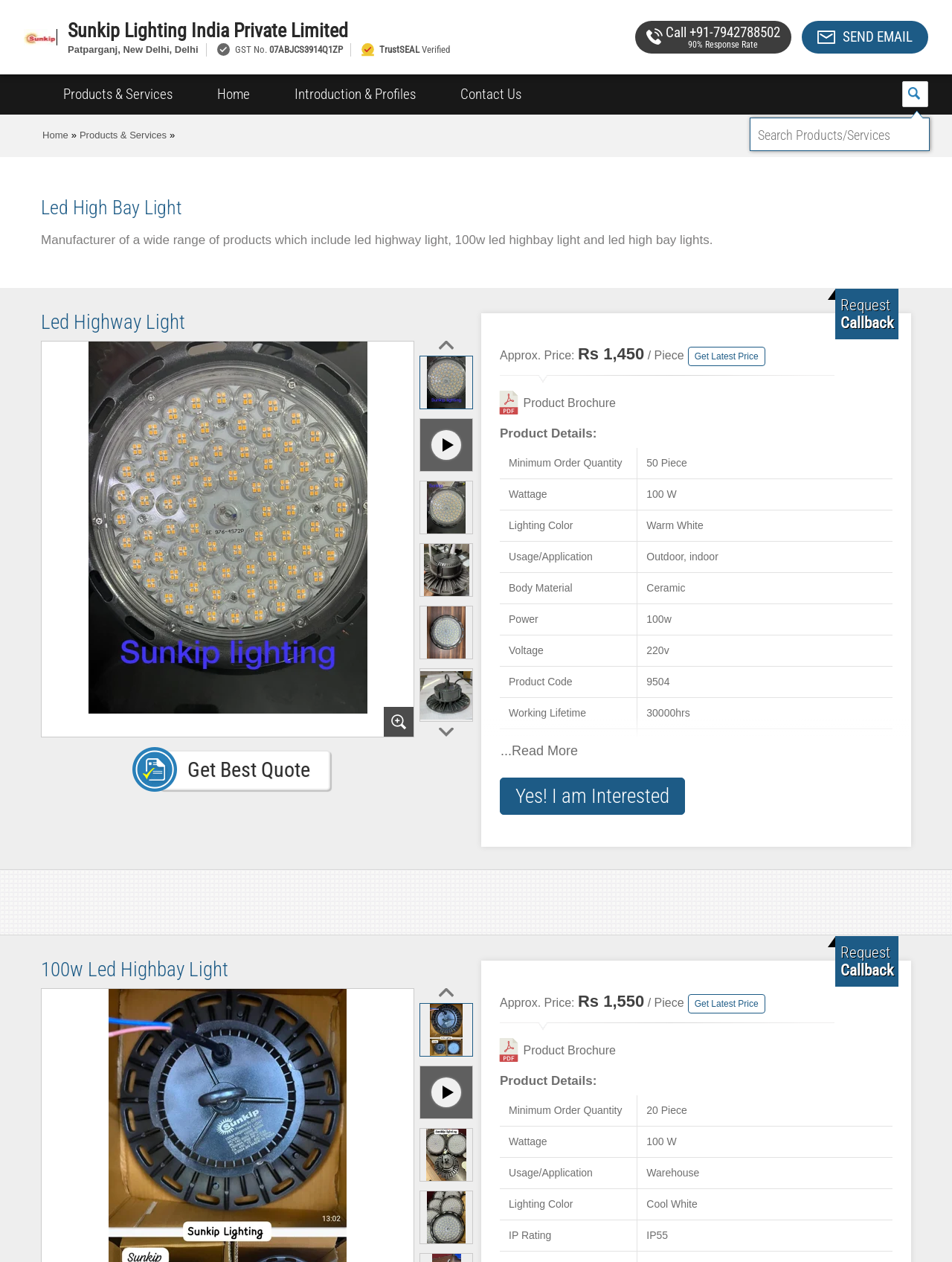Kindly determine the bounding box coordinates of the area that needs to be clicked to fulfill this instruction: "Click on the 'SEND EMAIL' button".

[0.885, 0.022, 0.959, 0.036]